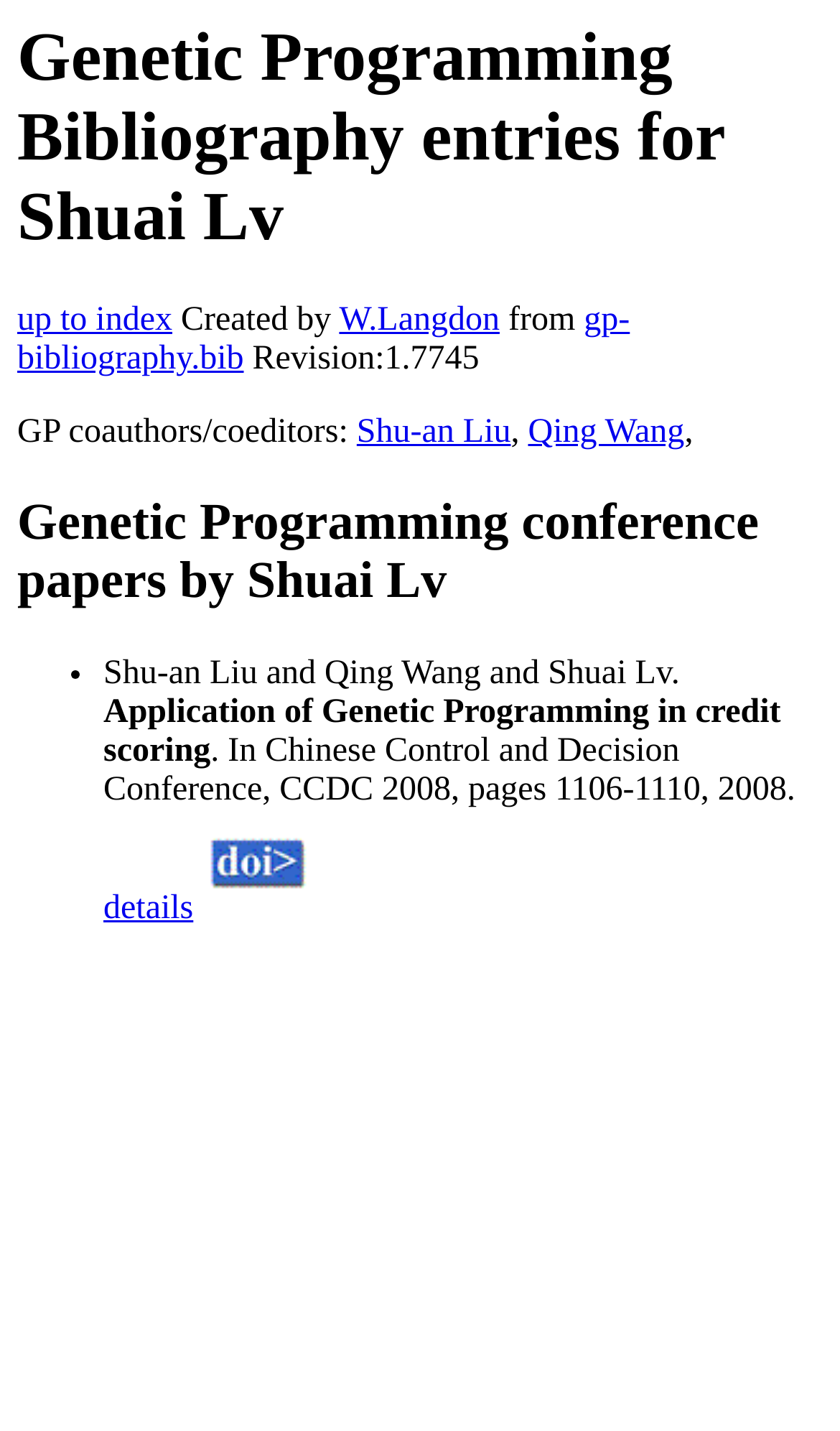Please determine the bounding box coordinates for the UI element described here. Use the format (top-left x, top-left y, bottom-right x, bottom-right y) with values bounded between 0 and 1: Qing Wang

[0.629, 0.29, 0.815, 0.315]